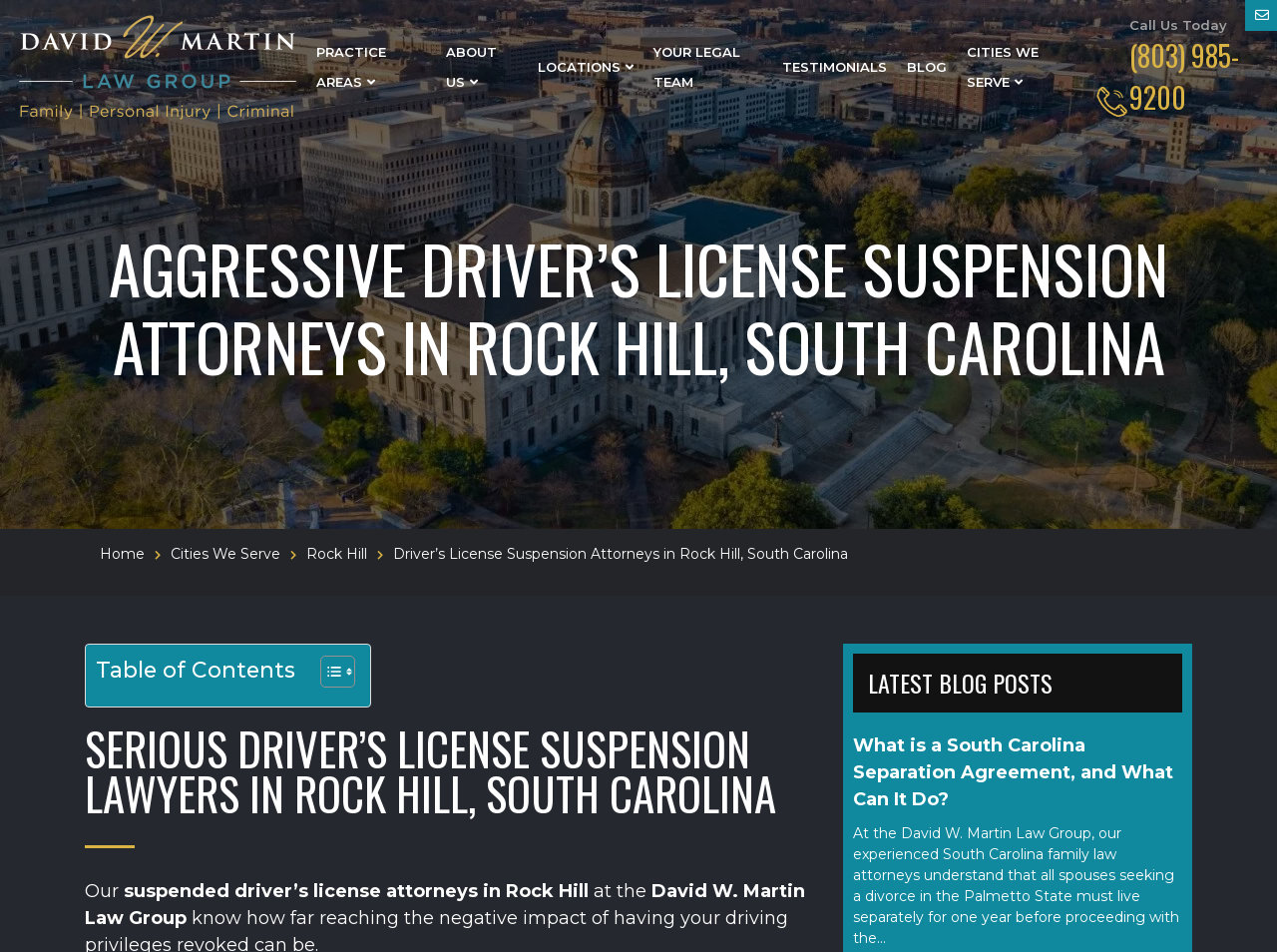Locate the bounding box coordinates of the clickable region necessary to complete the following instruction: "Navigate to the 'PRACTICE AREAS' page". Provide the coordinates in the format of four float numbers between 0 and 1, i.e., [left, top, right, bottom].

[0.248, 0.039, 0.334, 0.102]